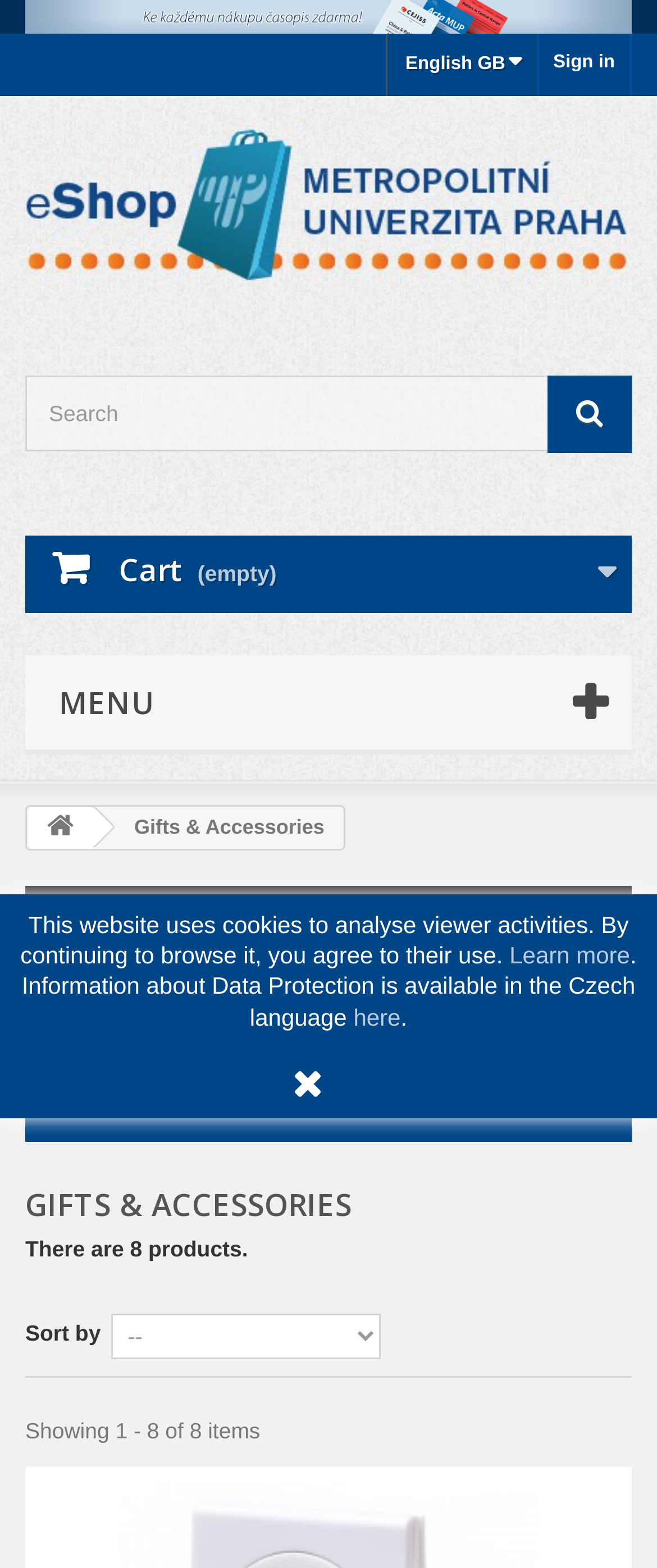Present a detailed account of what is displayed on the webpage.

This webpage is about Gift & Accessories, with a prominent header at the top. The page has a navigation section at the top right, featuring links to "Sign in" and a language selection option, "English GB". Below this, there is a logo of "Eshop MUP" with a link to the homepage, accompanied by a search bar and a cart icon.

On the left side, there is a menu section with a "MENU" label, followed by links to various categories, including "INFORMACE". The main content area is divided into two sections. The top section has a heading "GIFTS & ACCESSORIES" with a subheading indicating that there are 8 products. Below this, there is a sorting option with a dropdown menu.

The bottom section appears to be a product listing area, with a table layout displaying products. Above this table, there is a message about the website's use of cookies, with links to learn more and access information about data protection. At the very bottom, there is a small icon.

Throughout the page, there are several links, buttons, and icons, including a cart icon, a search button, and a sorting dropdown menu. The overall layout is organized, with clear headings and concise text.